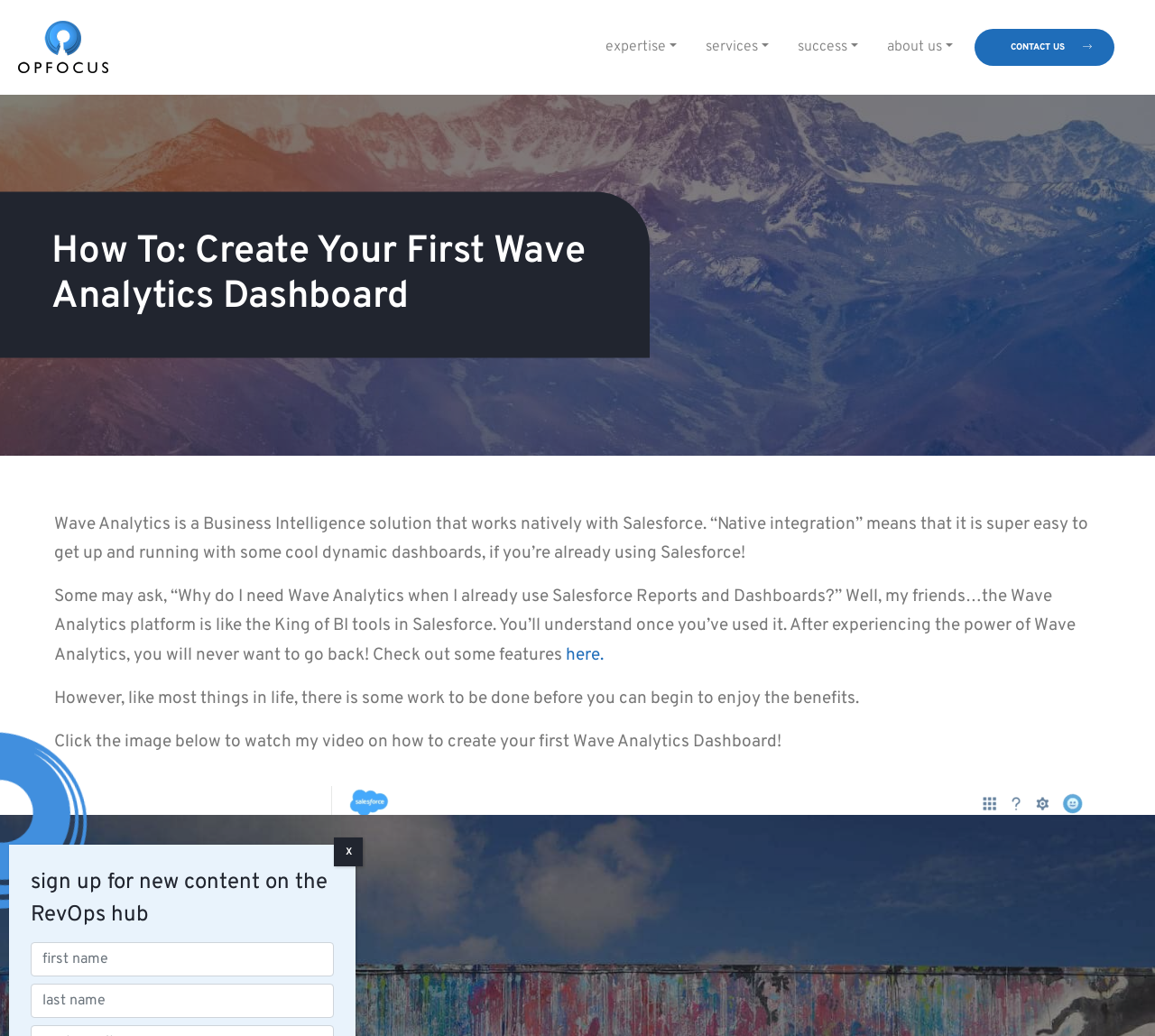Highlight the bounding box coordinates of the element you need to click to perform the following instruction: "Click the 'CONTACT US' link."

[0.844, 0.027, 0.965, 0.063]